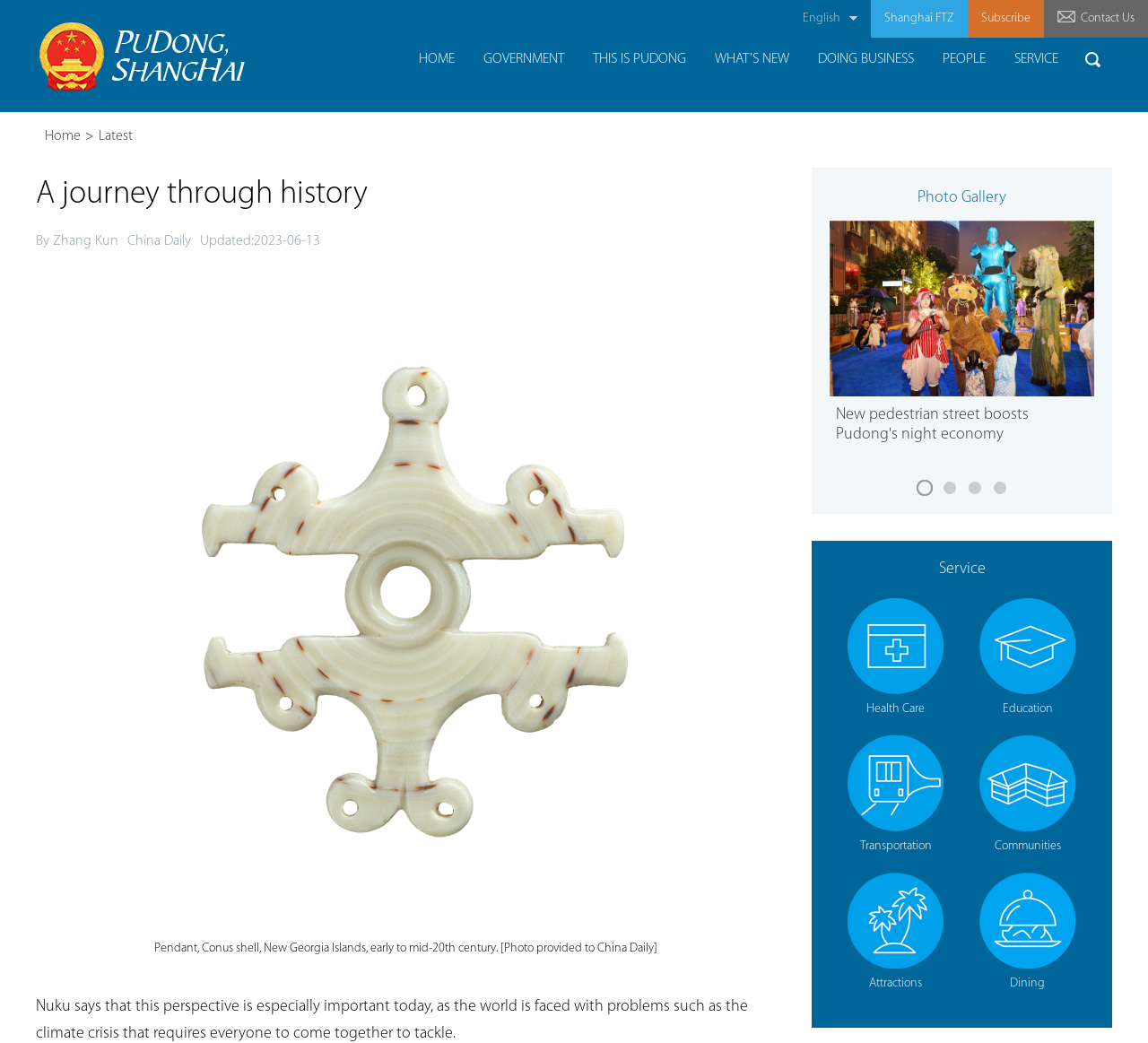Using the information in the image, give a detailed answer to the following question: Who is the author of the article?

The question asks about the author of the article on the webpage. By examining the webpage content, I found that the author's name is mentioned as 'By Zhang Kun'.